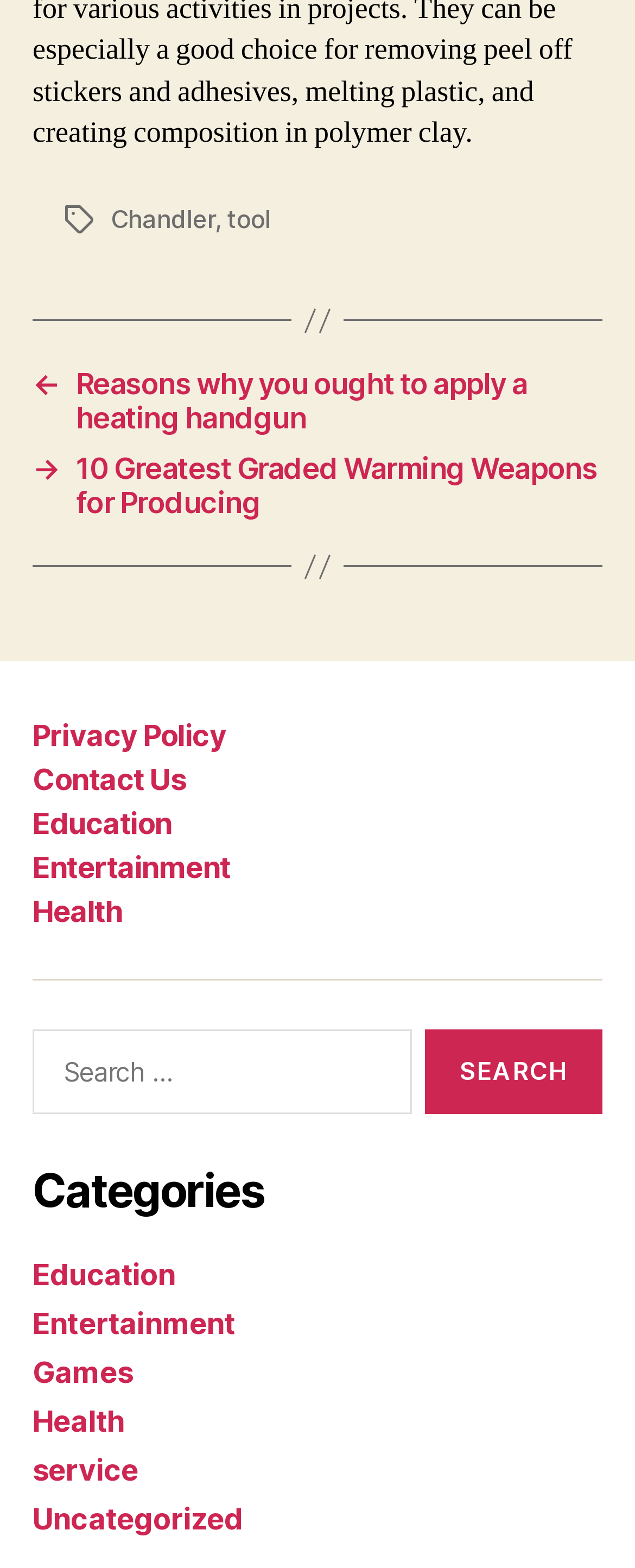Locate the bounding box coordinates of the area you need to click to fulfill this instruction: 'Click on the search button'. The coordinates must be in the form of four float numbers ranging from 0 to 1: [left, top, right, bottom].

[0.669, 0.657, 0.949, 0.711]